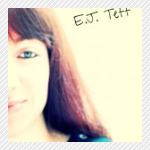Offer a detailed account of the various components present in the image.

This image features E.J. Tett, an author known for her contributions to science fiction and fantasy literature. With a subtle, warm smile, she gazes directly at the viewer, embodying a sense of approachability and creativity. The soft, light-colored background complements her vibrant red hair and highlights her expressive blue eyes. This portrayal reflects her artistic personality and invites readers into her imaginative world. E.J. Tett's writing draws inspiration from her experiences in Somerset, England, where she captures vivid landscapes and intricate narratives in her stories.